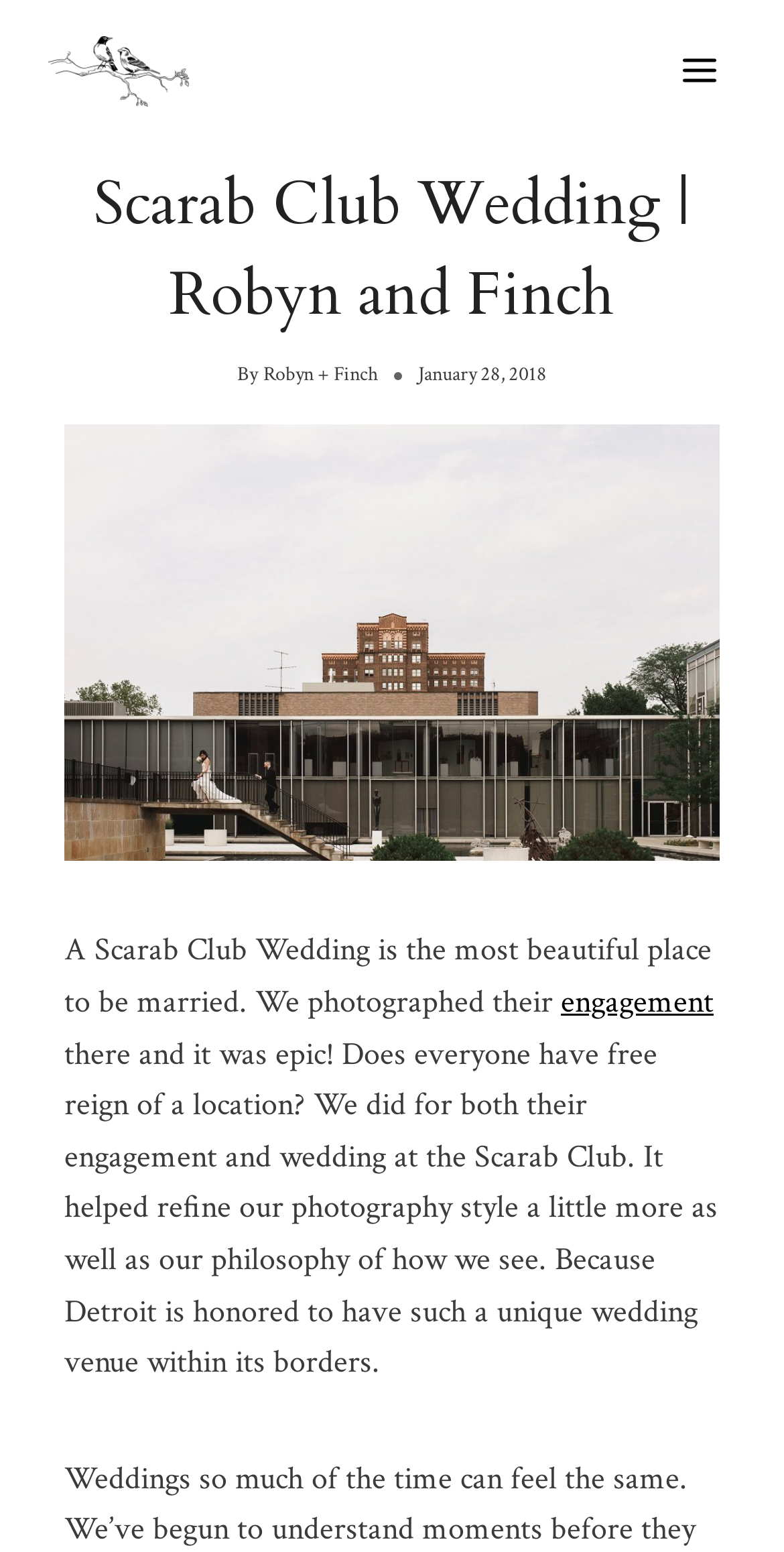Given the element description, predict the bounding box coordinates in the format (top-left x, top-left y, bottom-right x, bottom-right y). Make sure all values are between 0 and 1. Here is the element description: Robyn + Finch

[0.336, 0.233, 0.482, 0.25]